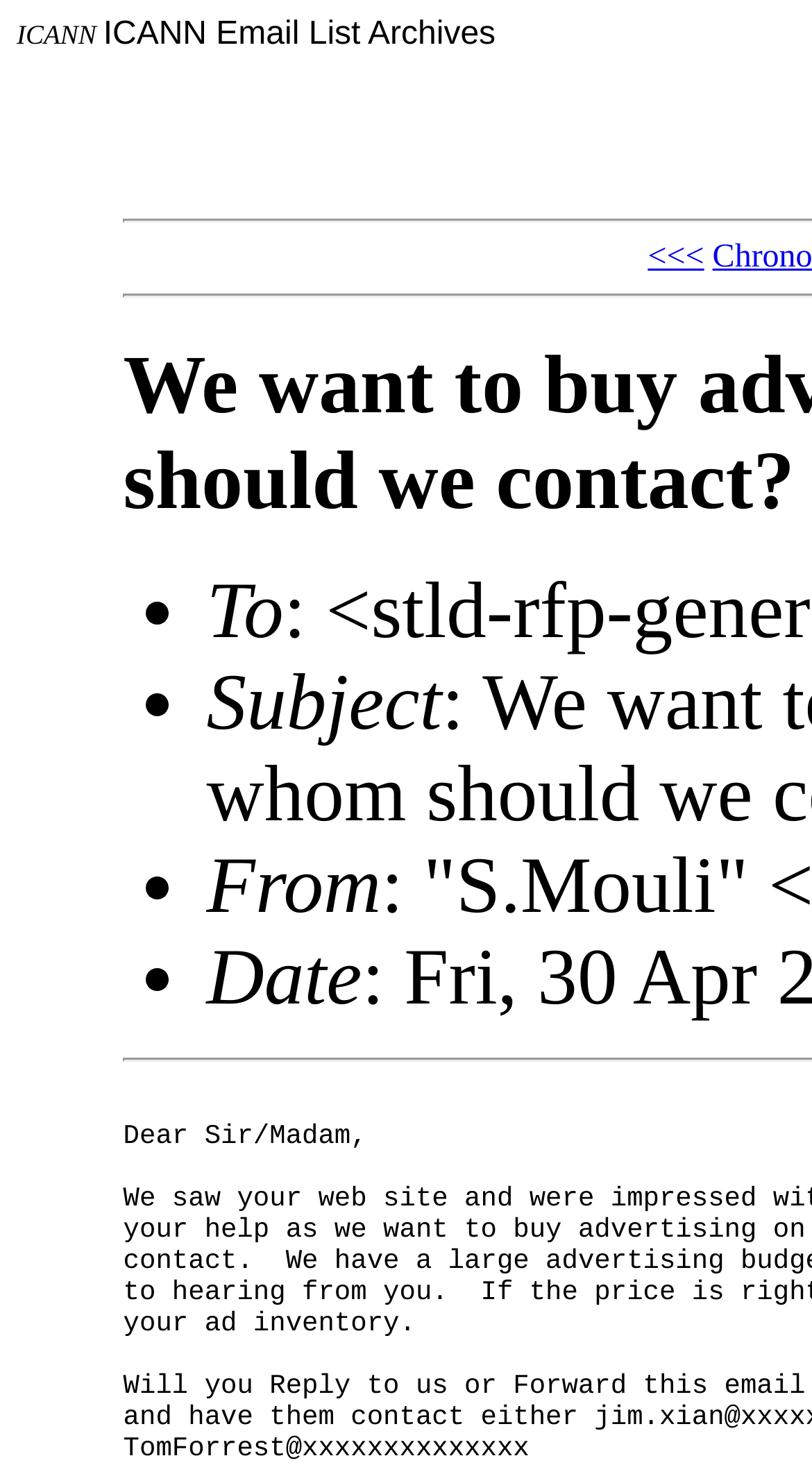Respond with a single word or phrase to the following question: What information is provided about each email?

To, Subject, From, Date